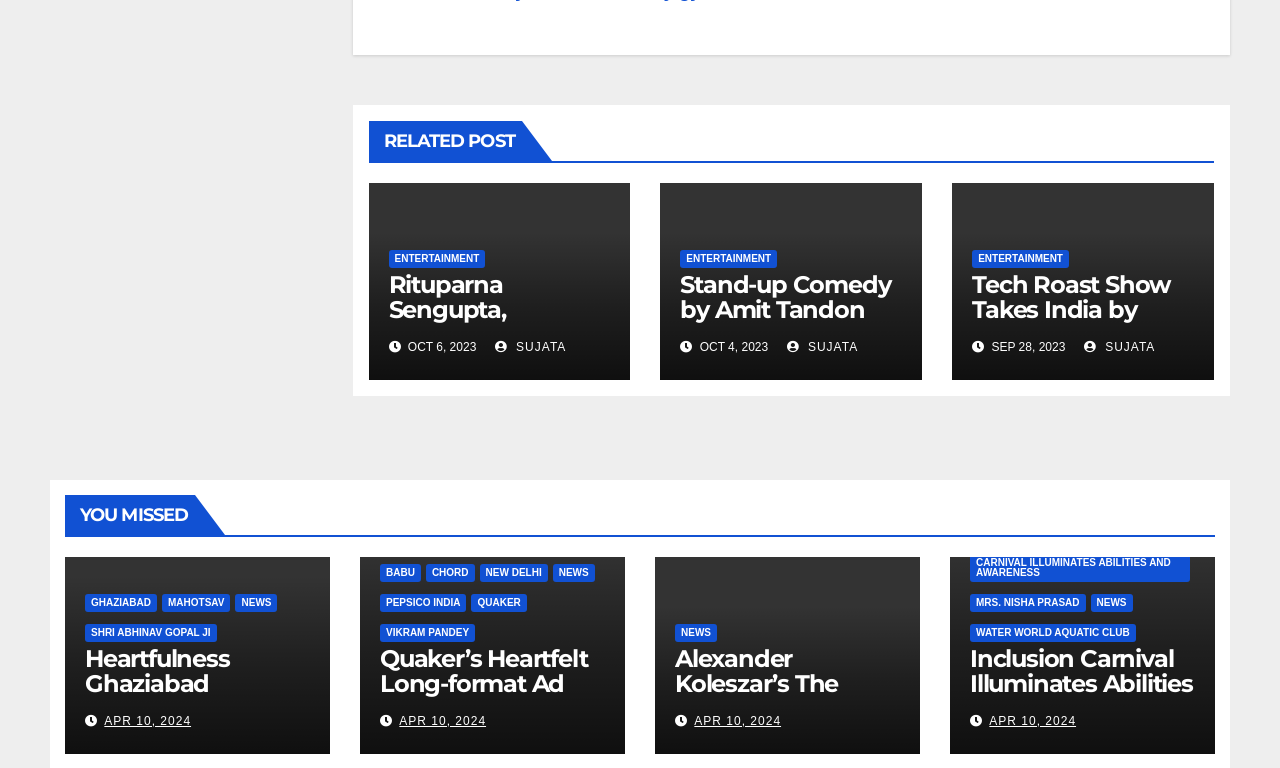What is the name of the event mentioned in the article 'Inclusion Carnival Illuminates Abilities and Awareness: A Vibrant Celebration of Diversity'?
Please use the image to deliver a detailed and complete answer.

The article 'Inclusion Carnival Illuminates Abilities and Awareness: A Vibrant Celebration of Diversity' mentions an event called 'Inclusion Carnival', which is a celebration of diversity.